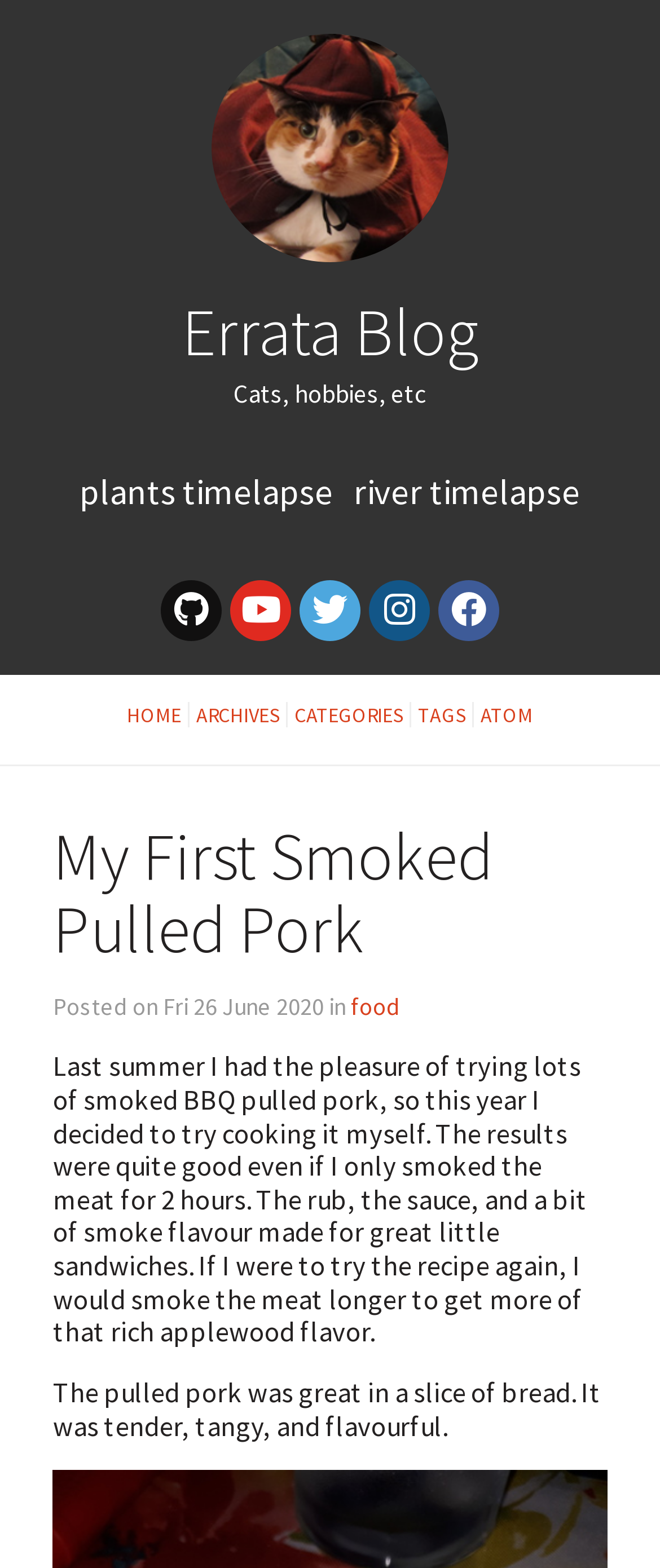Provide a short answer using a single word or phrase for the following question: 
What is the name of the blog?

Errata Blog